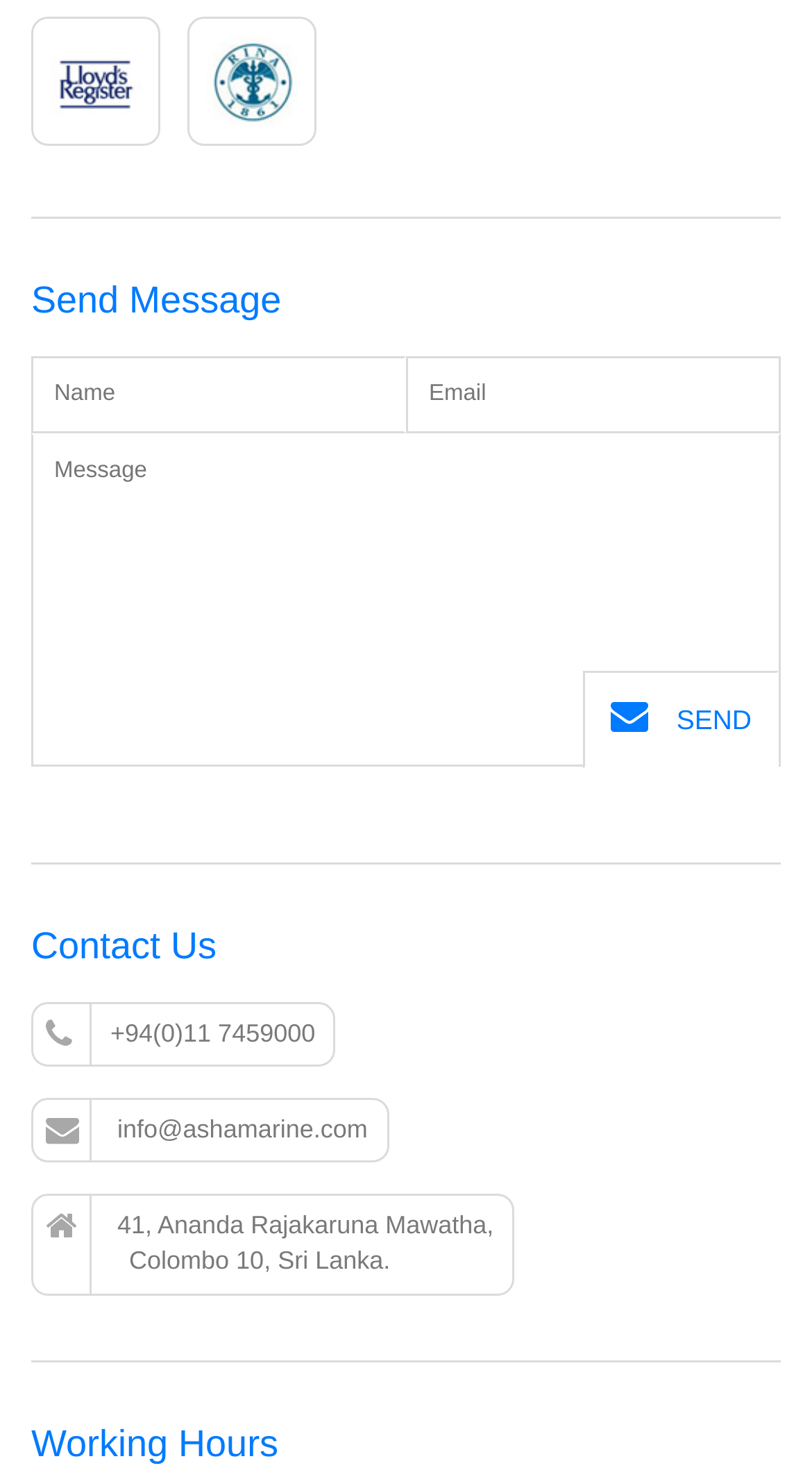Provide a one-word or short-phrase response to the question:
What is the phone number provided?

+94(0)11 7459000